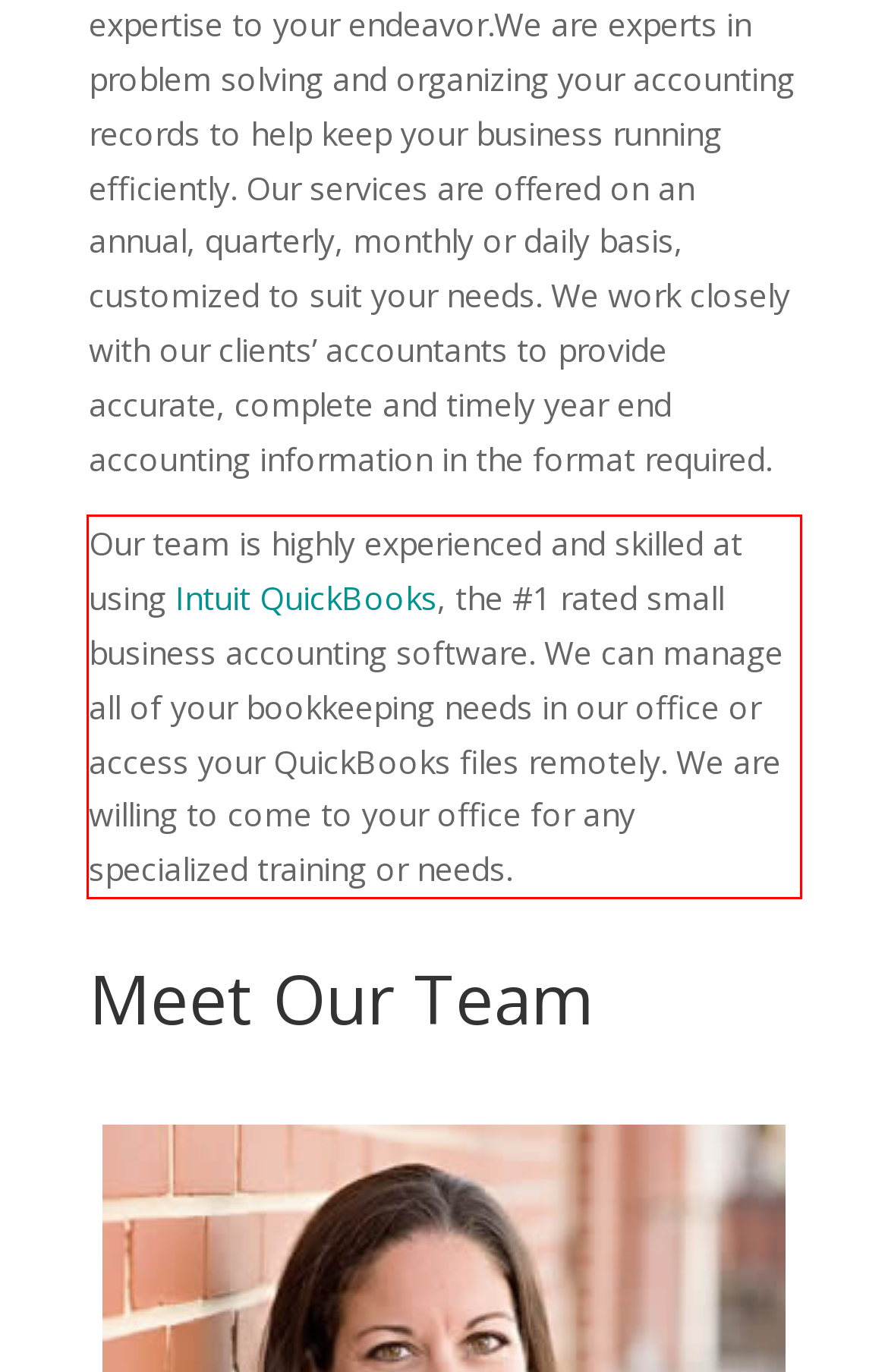Examine the screenshot of the webpage, locate the red bounding box, and perform OCR to extract the text contained within it.

Our team is highly experienced and skilled at using Intuit QuickBooks, the #1 rated small business accounting software. We can manage all of your bookkeeping needs in our office or access your QuickBooks files remotely. We are willing to come to your office for any specialized training or needs.